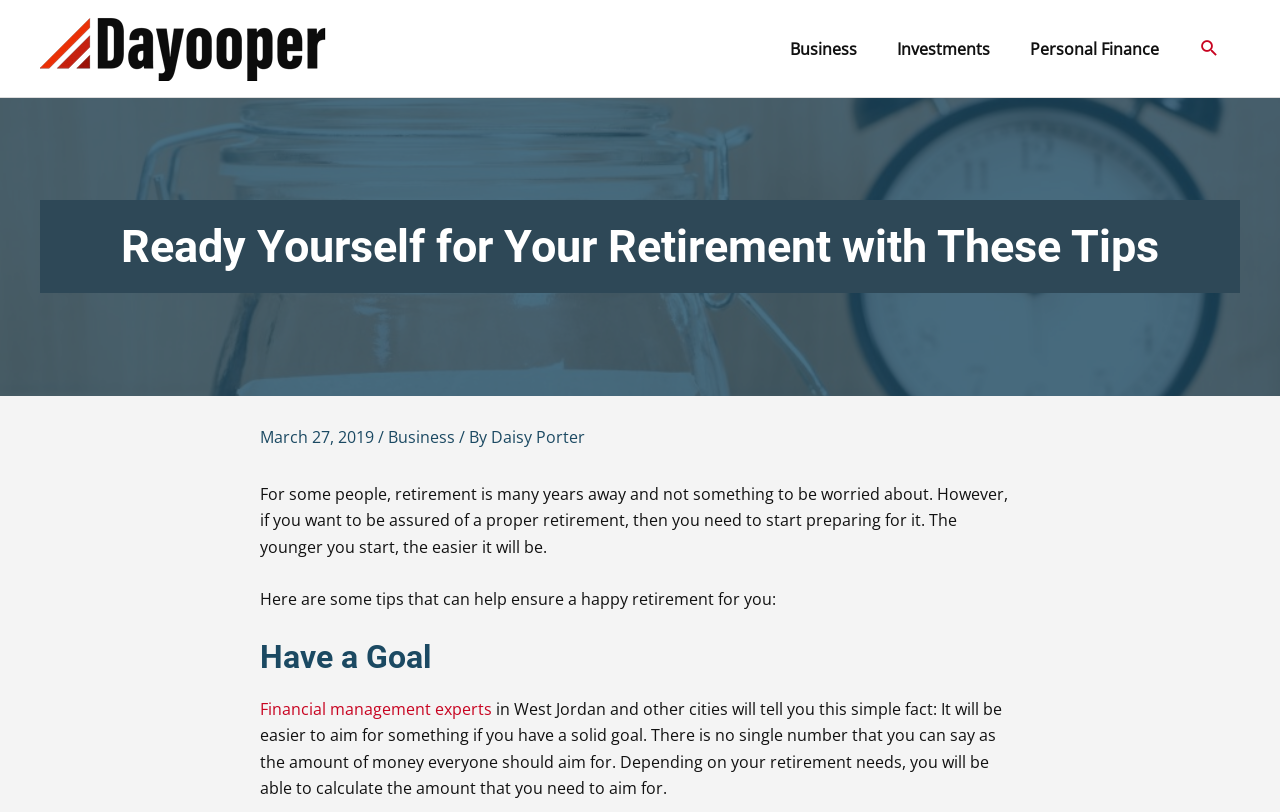Identify the bounding box coordinates of the clickable section necessary to follow the following instruction: "Click the logo". The coordinates should be presented as four float numbers from 0 to 1, i.e., [left, top, right, bottom].

[0.031, 0.044, 0.255, 0.071]